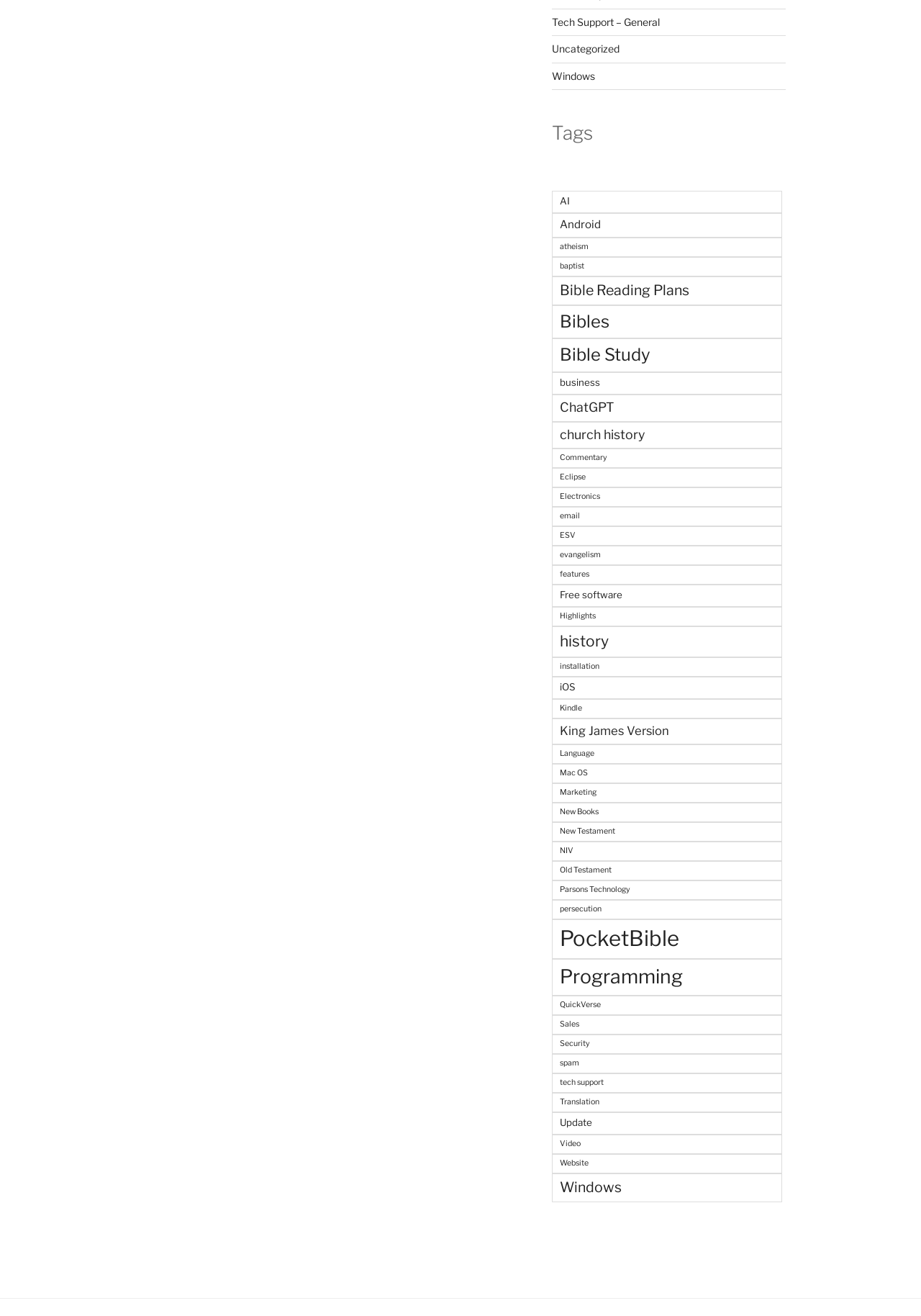How many categories are related to technology?
Refer to the image and provide a one-word or short phrase answer.

At least 10